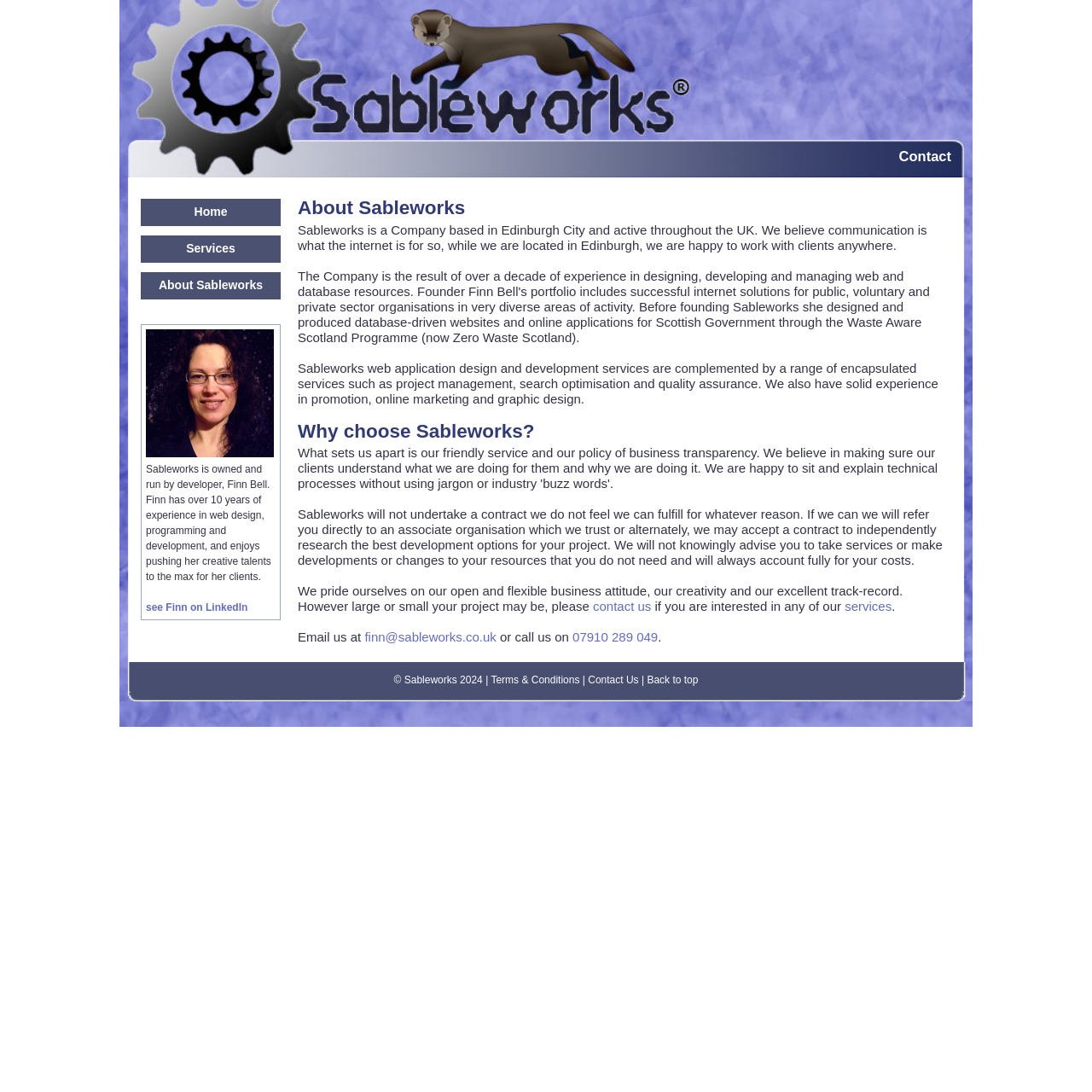How can I contact Sableworks?
Using the information presented in the image, please offer a detailed response to the question.

The contact information is provided in the StaticText elements 'Email us at' and 'or call us on', which are followed by links to the email address and phone number respectively.